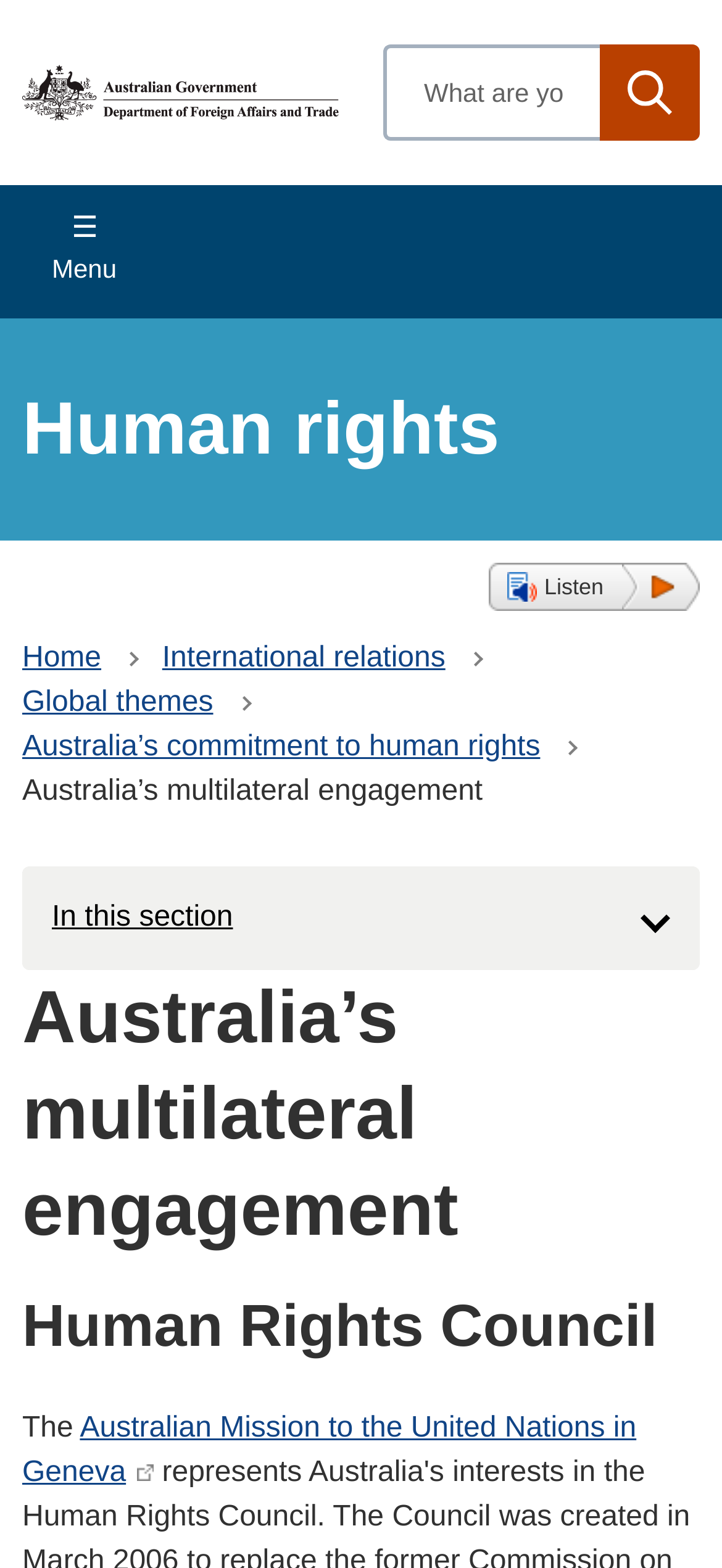Locate the bounding box coordinates of the area you need to click to fulfill this instruction: 'Learn about Human Rights Council'. The coordinates must be in the form of four float numbers ranging from 0 to 1: [left, top, right, bottom].

[0.031, 0.822, 0.969, 0.869]